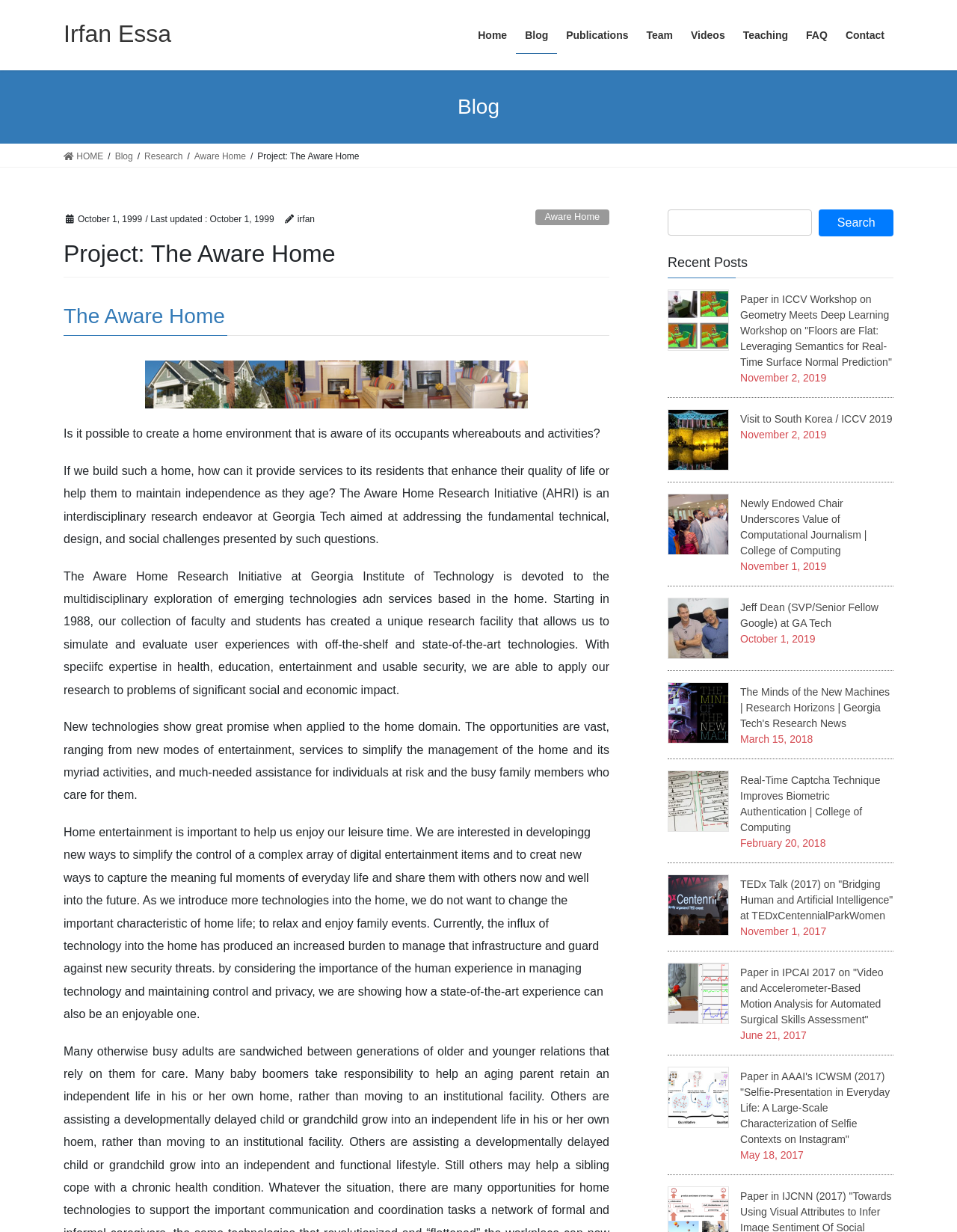Provide a one-word or brief phrase answer to the question:
What is the purpose of the Aware Home Research Initiative?

To enhance quality of life